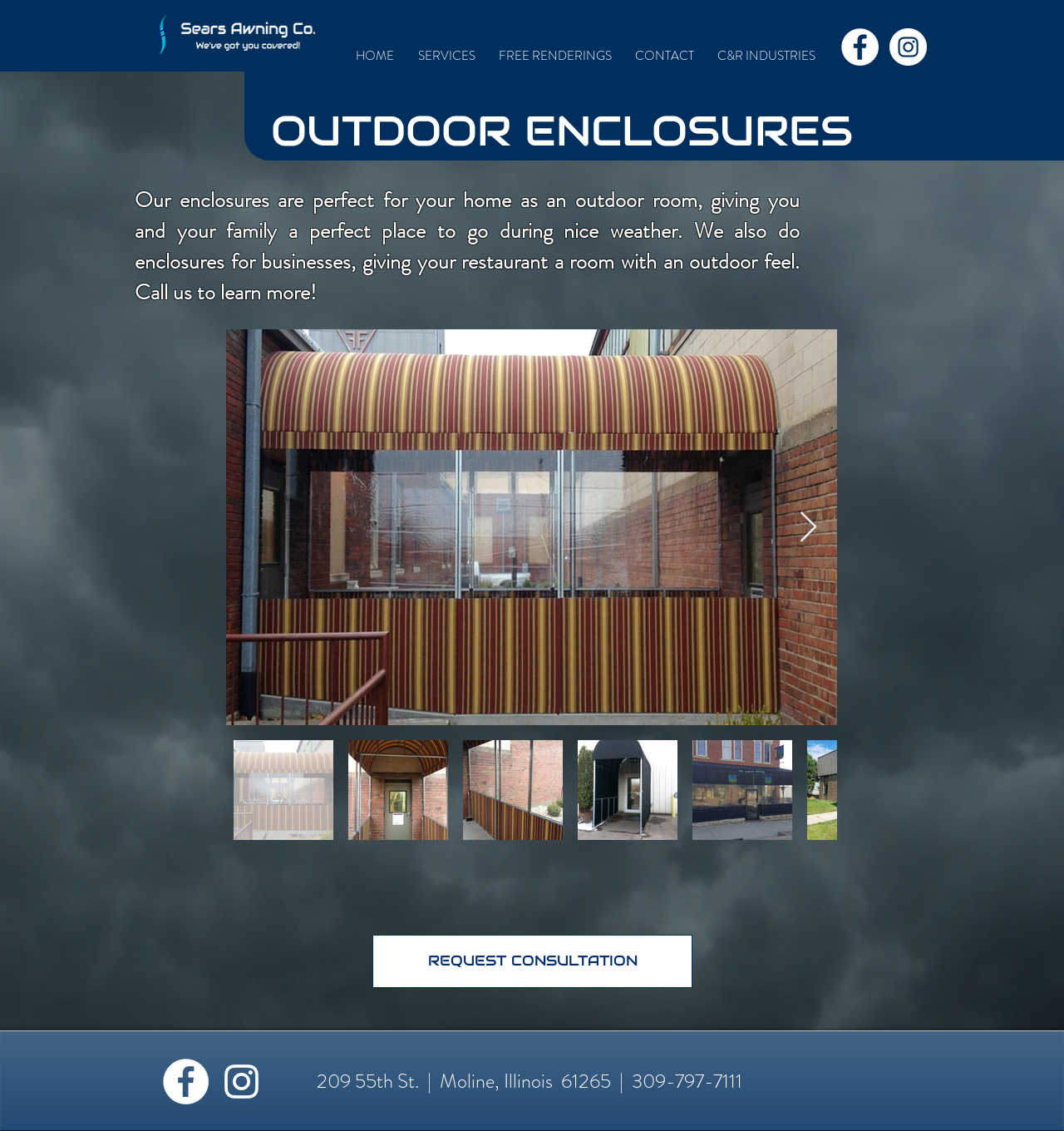Calculate the bounding box coordinates for the UI element based on the following description: "HOME". Ensure the coordinates are four float numbers between 0 and 1, i.e., [left, top, right, bottom].

[0.323, 0.04, 0.381, 0.058]